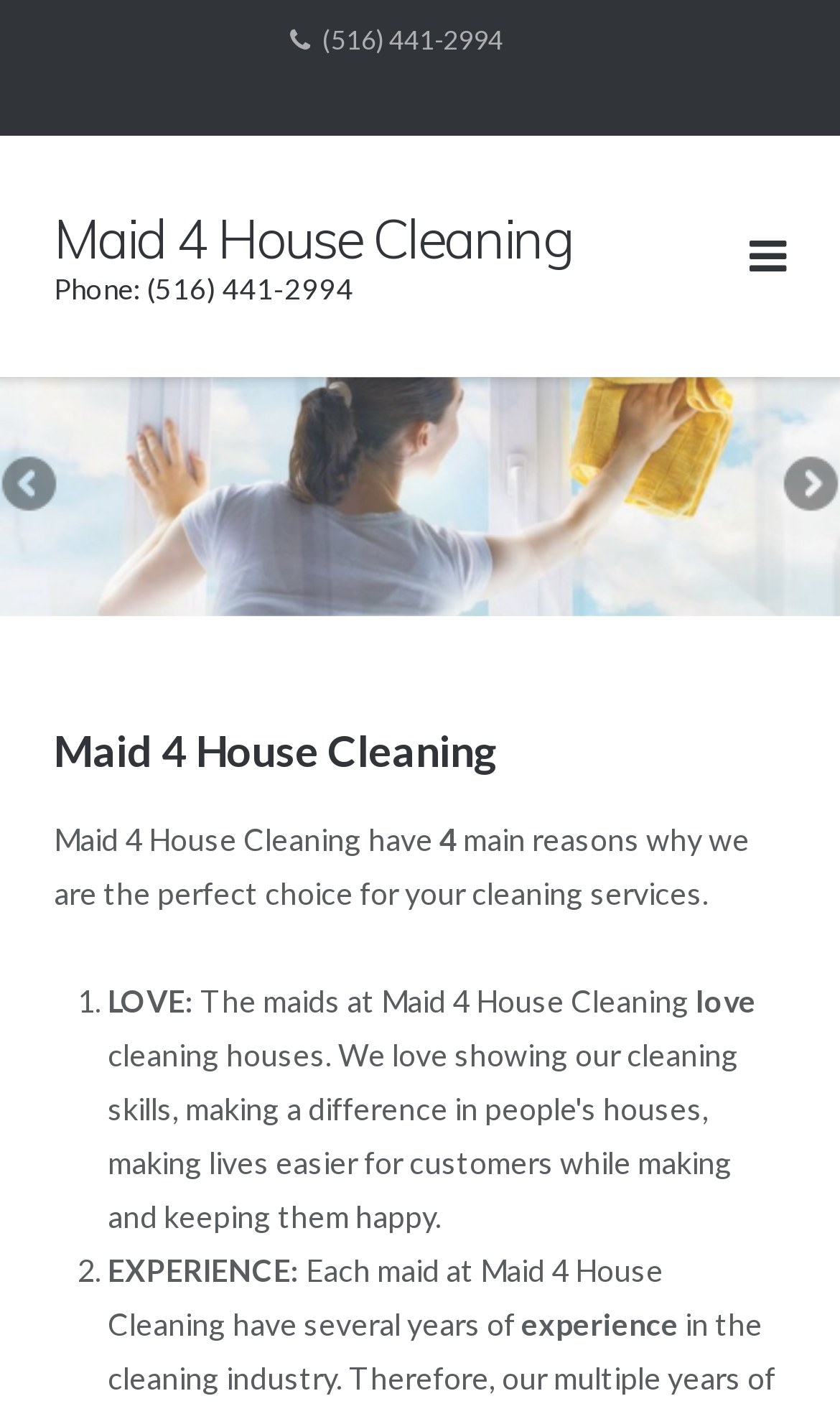Please identify the bounding box coordinates of the element's region that needs to be clicked to fulfill the following instruction: "Click the social media link". The bounding box coordinates should consist of four float numbers between 0 and 1, i.e., [left, top, right, bottom].

[0.81, 0.904, 0.936, 0.974]